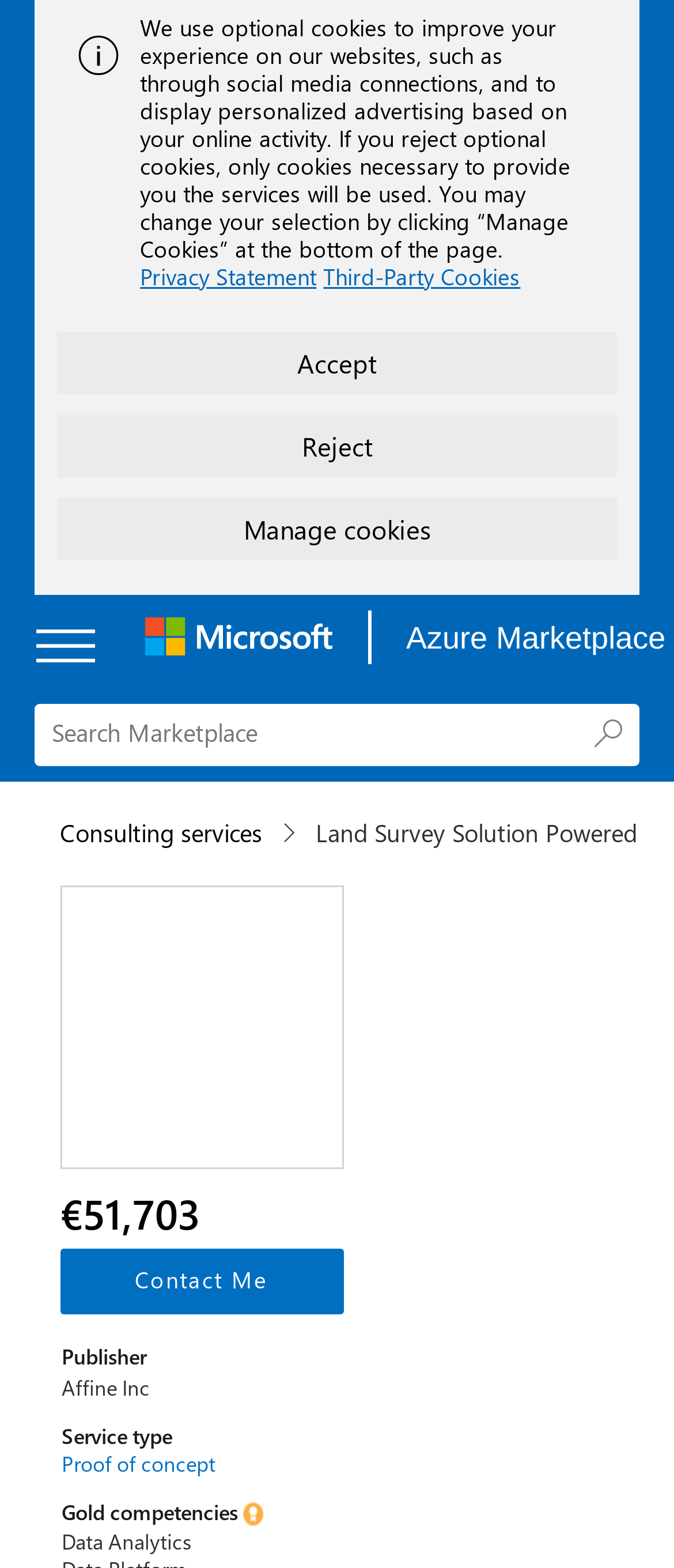Determine the bounding box coordinates for the UI element described. Format the coordinates as (top-left x, top-left y, bottom-right x, bottom-right y) and ensure all values are between 0 and 1. Element description: Manage cookies

[0.085, 0.318, 0.915, 0.357]